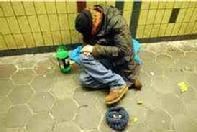Break down the image into a detailed narrative.

The image depicts a person in a vulnerable position, seated on the ground of a public space, likely a subway station or similar urban area. The individual, dressed in a worn jacket and hat, appears to be resting or sleeping, with their head bowed and arms wrapped around their legs. Nearby, a small lantern rests on the ground, providing a faint source of light amidst the stark surroundings. A dark circular object, possibly a hat or container, is positioned close to the person, suggesting they may be relying on it for some personal belongings or as a makeshift comfort. The environment features a tiled wall and a patterned floor, enhancing the sense of isolation and struggle highlighted in this poignant scene.